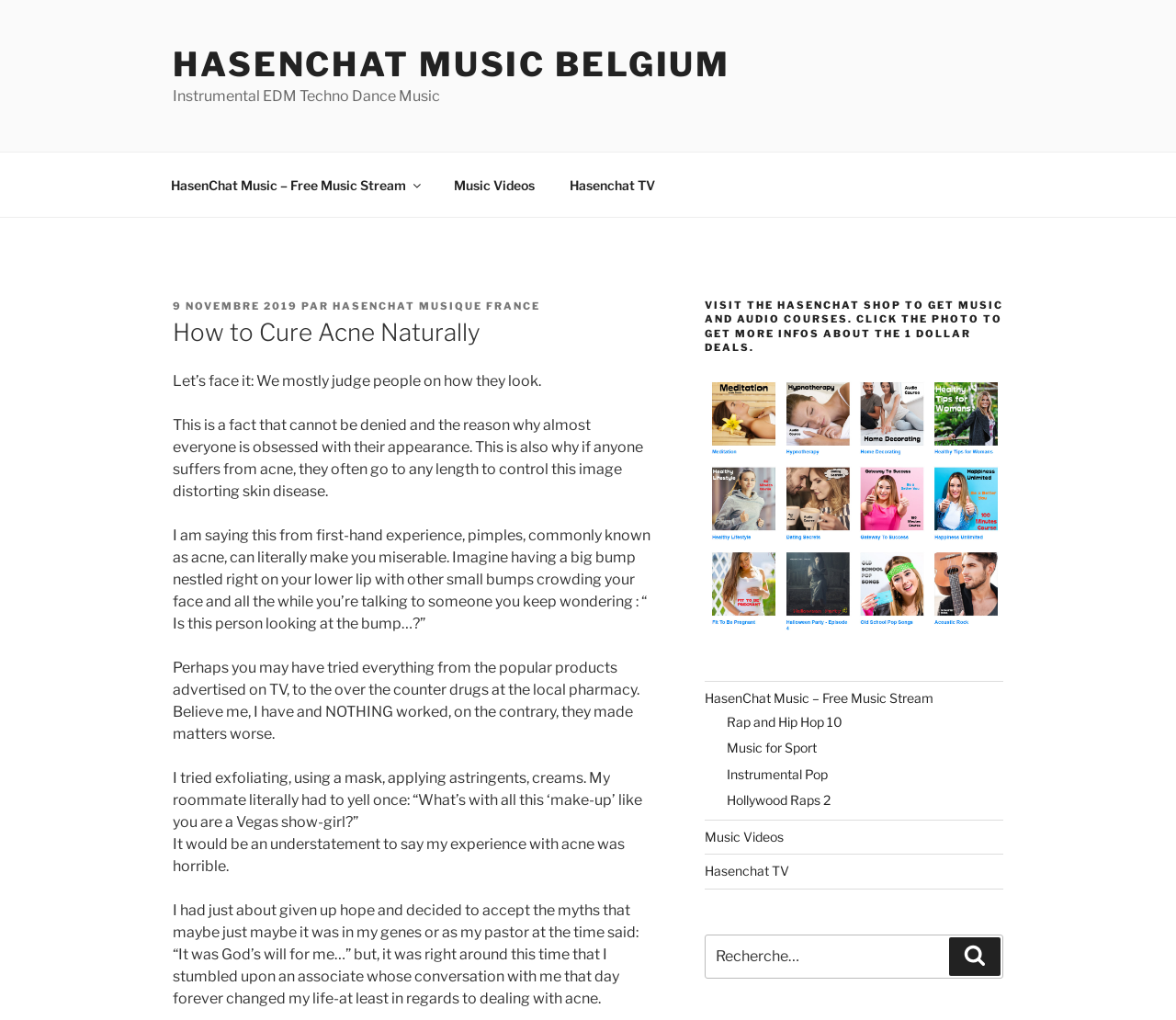Locate the UI element described as follows: "Recherche". Return the bounding box coordinates as four float numbers between 0 and 1 in the order [left, top, right, bottom].

[0.807, 0.919, 0.851, 0.957]